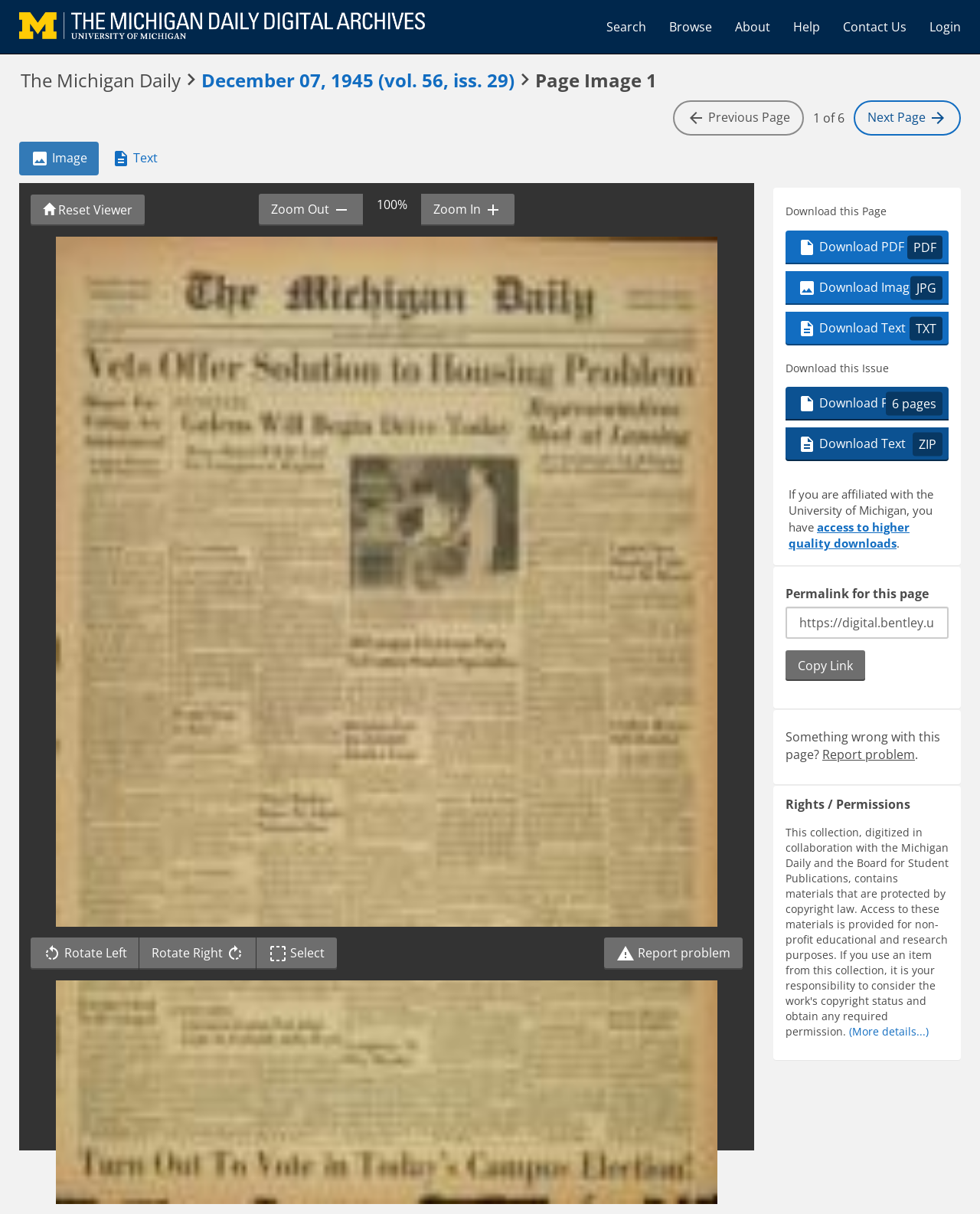Locate the UI element described as follows: "Download PDF PDF". Return the bounding box coordinates as four float numbers between 0 and 1 in the order [left, top, right, bottom].

[0.802, 0.19, 0.968, 0.217]